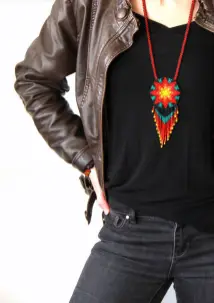Describe all the important aspects and features visible in the image.

The image features a person dressed in a stylish black outfit, highlighted by a striking and colorful necklace. The necklace, which appears to be a statement piece, showcases vibrant colors including red, green, and yellow, with a unique design that draws the eye. The individual is also wearing a brown leather jacket, which adds a touch of edge to the overall look. The pose is casual yet confident, with one hand resting on the waist, emphasizing the necklace and jacket. The background is neutral, enhancing the focus on the ensemble and accessories.